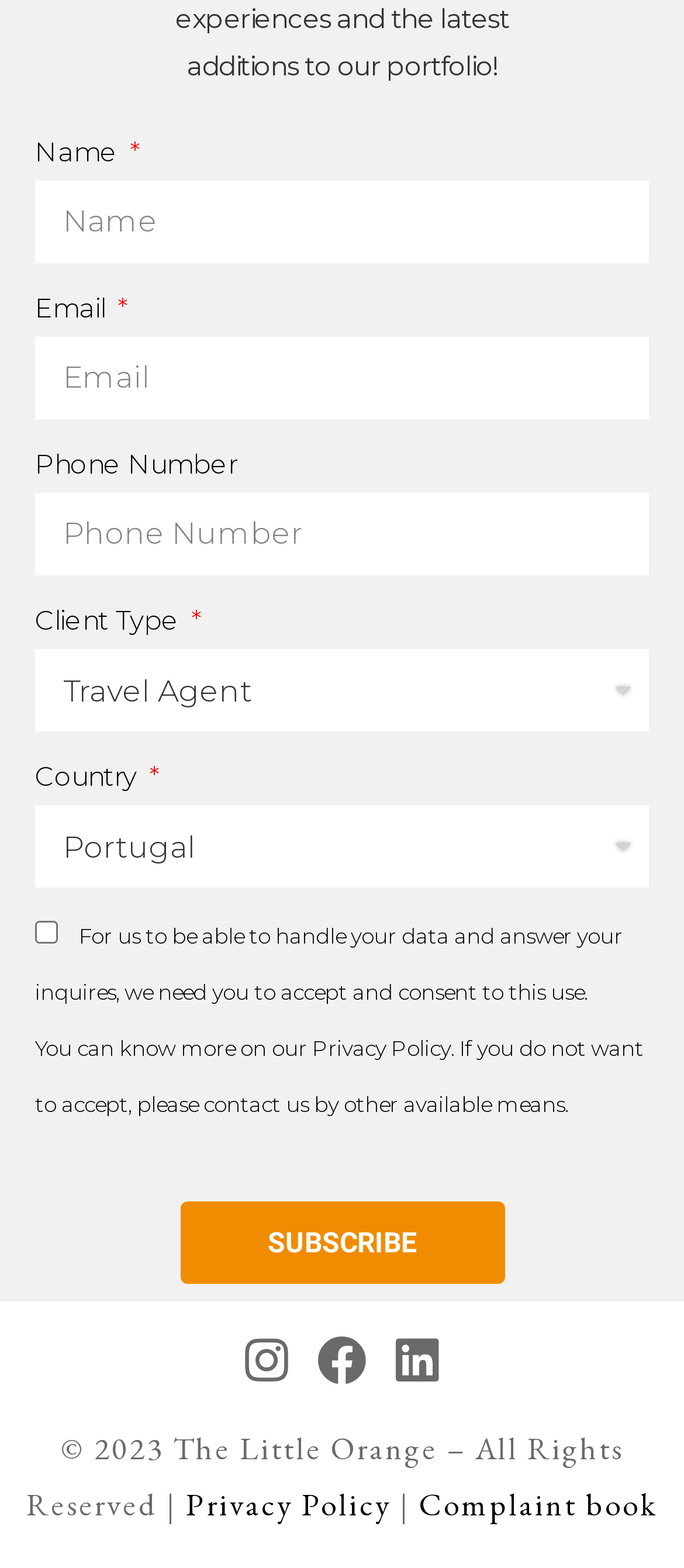Highlight the bounding box coordinates of the element you need to click to perform the following instruction: "Enter your name."

[0.051, 0.116, 0.949, 0.168]